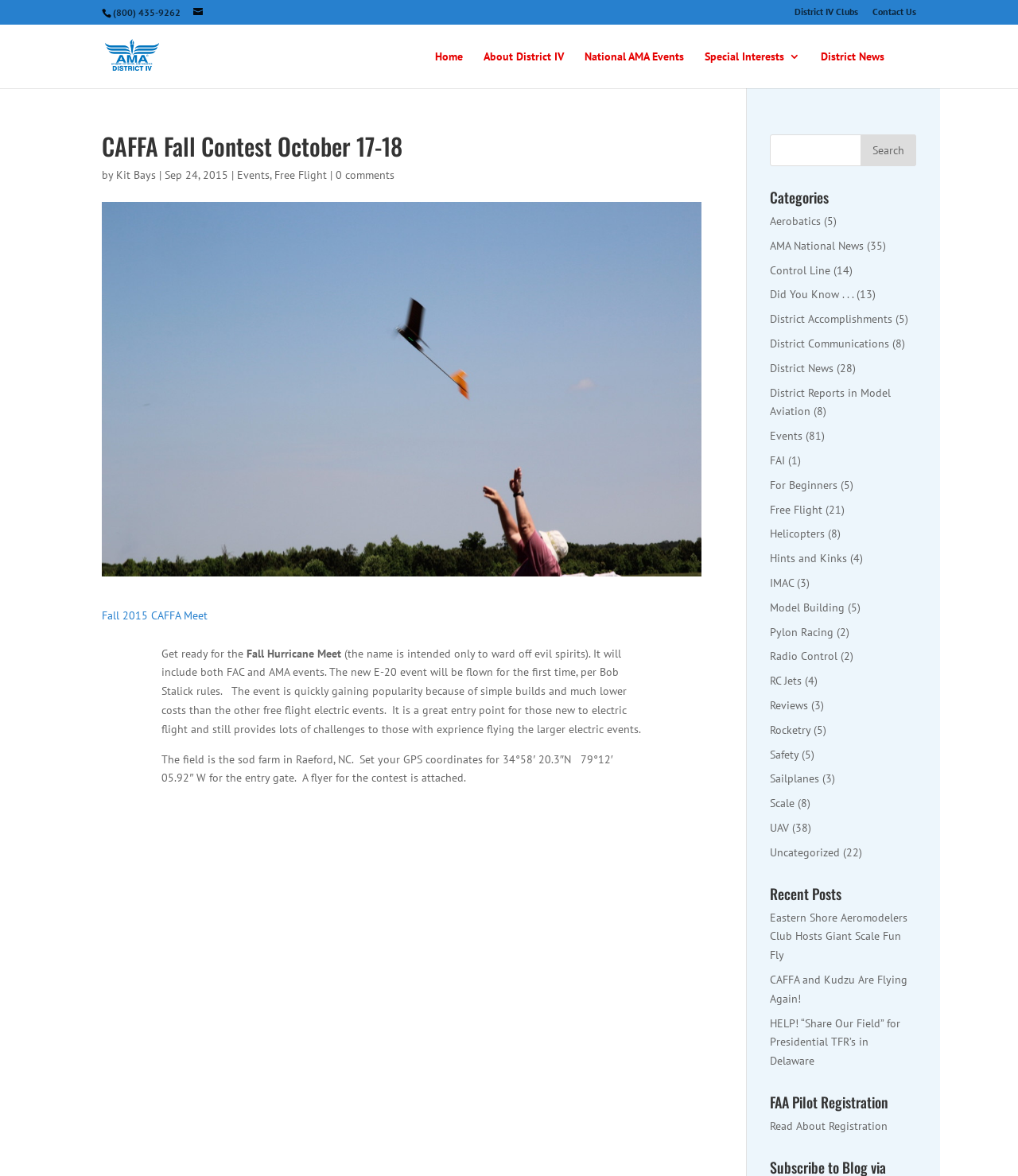Using the provided description: "Fall 2015 CAFFA Meet", find the bounding box coordinates of the corresponding UI element. The output should be four float numbers between 0 and 1, in the format [left, top, right, bottom].

[0.1, 0.517, 0.204, 0.529]